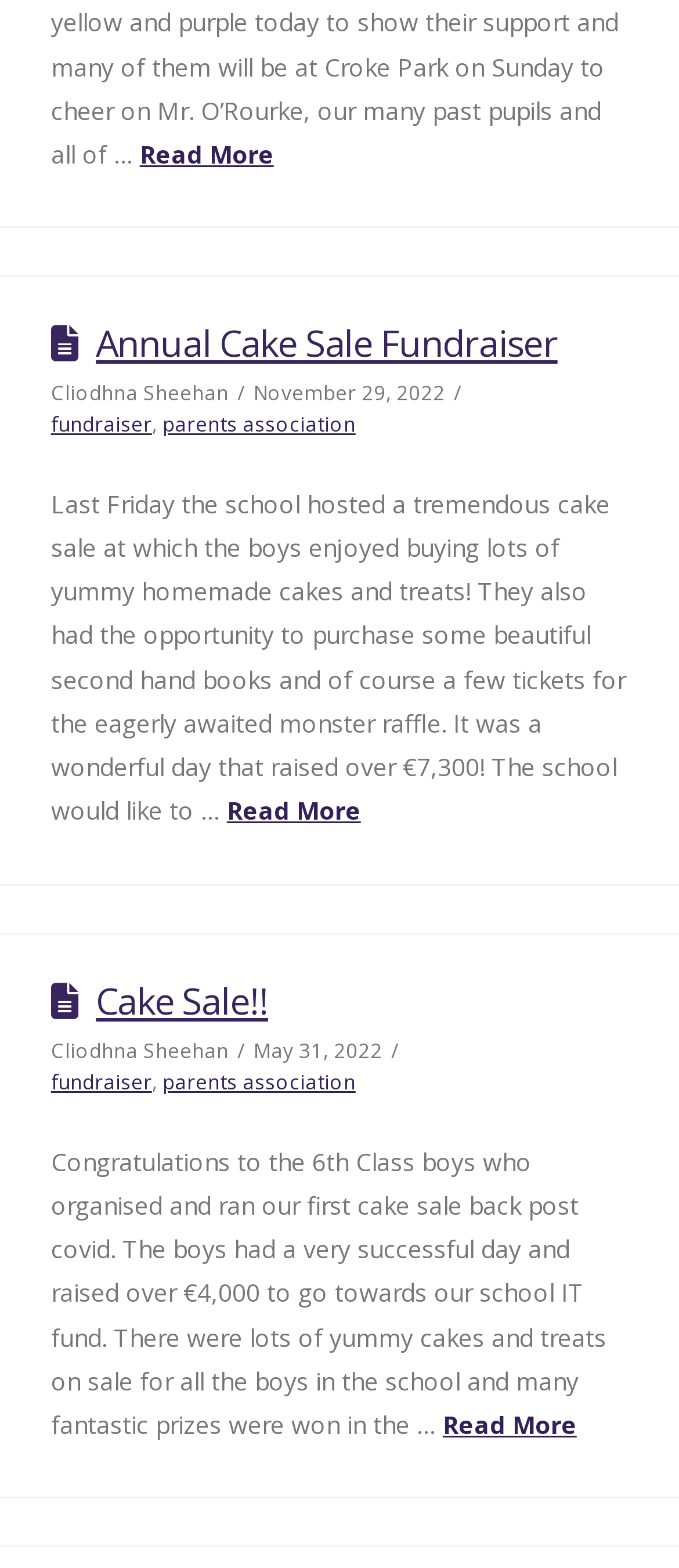Please identify the bounding box coordinates of where to click in order to follow the instruction: "Read about the annual cake sale fundraiser".

[0.141, 0.203, 0.821, 0.235]